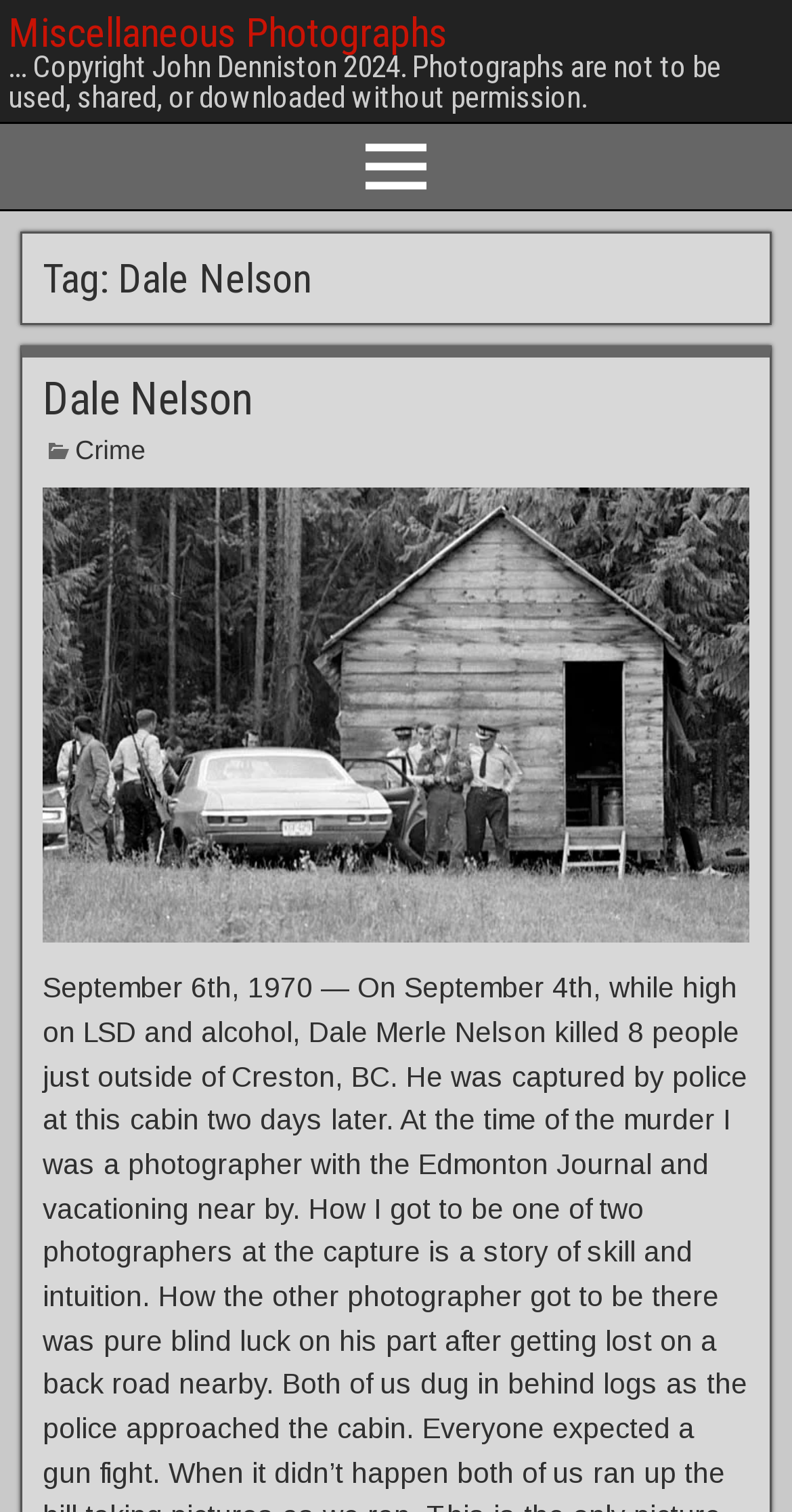What is the copyright notice at the bottom of the page?
Based on the screenshot, provide your answer in one word or phrase.

Copyright John Denniston 2024